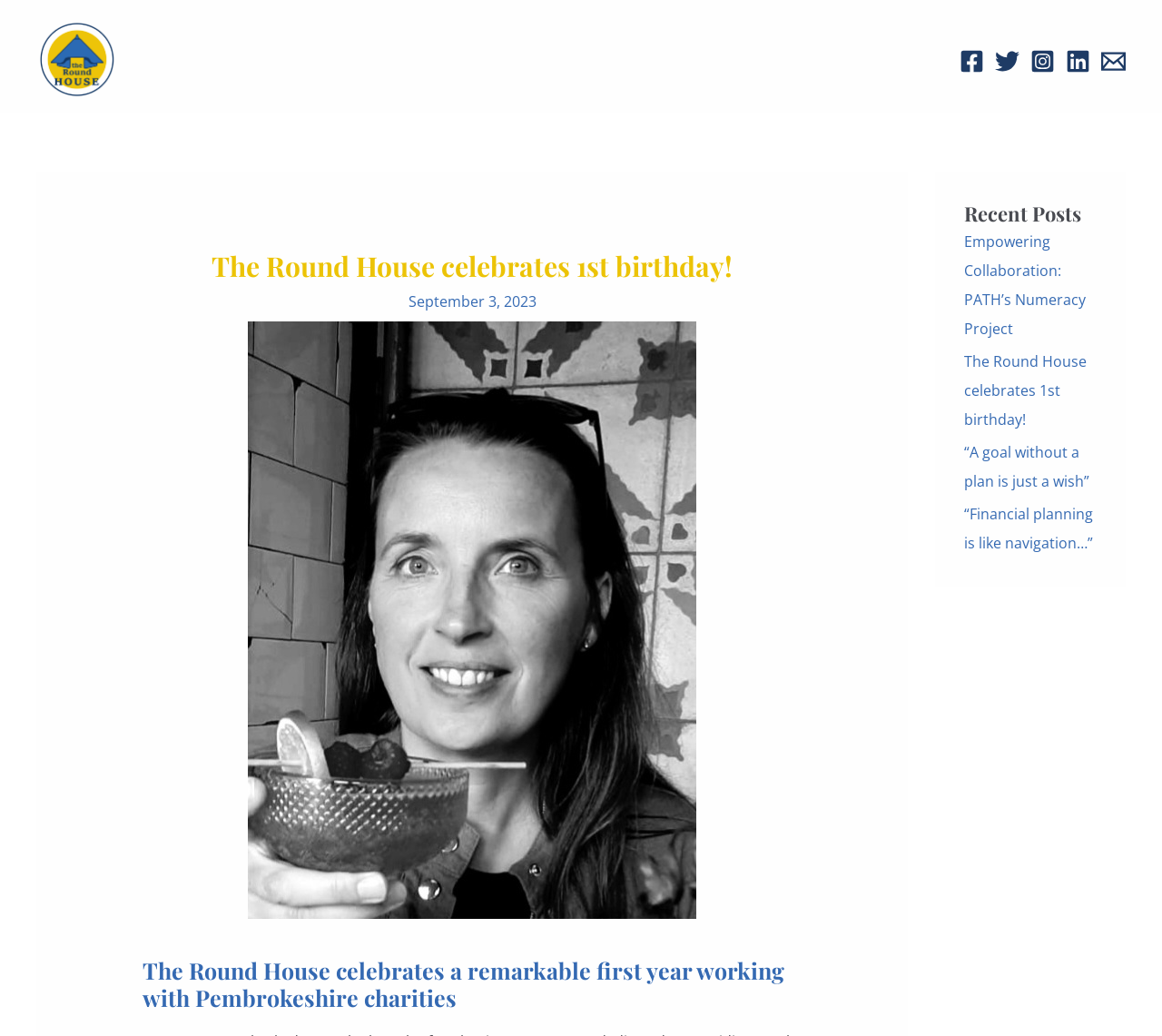Locate the bounding box coordinates of the area you need to click to fulfill this instruction: 'Follow The Round House on Facebook'. The coordinates must be in the form of four float numbers ranging from 0 to 1: [left, top, right, bottom].

[0.826, 0.047, 0.847, 0.071]